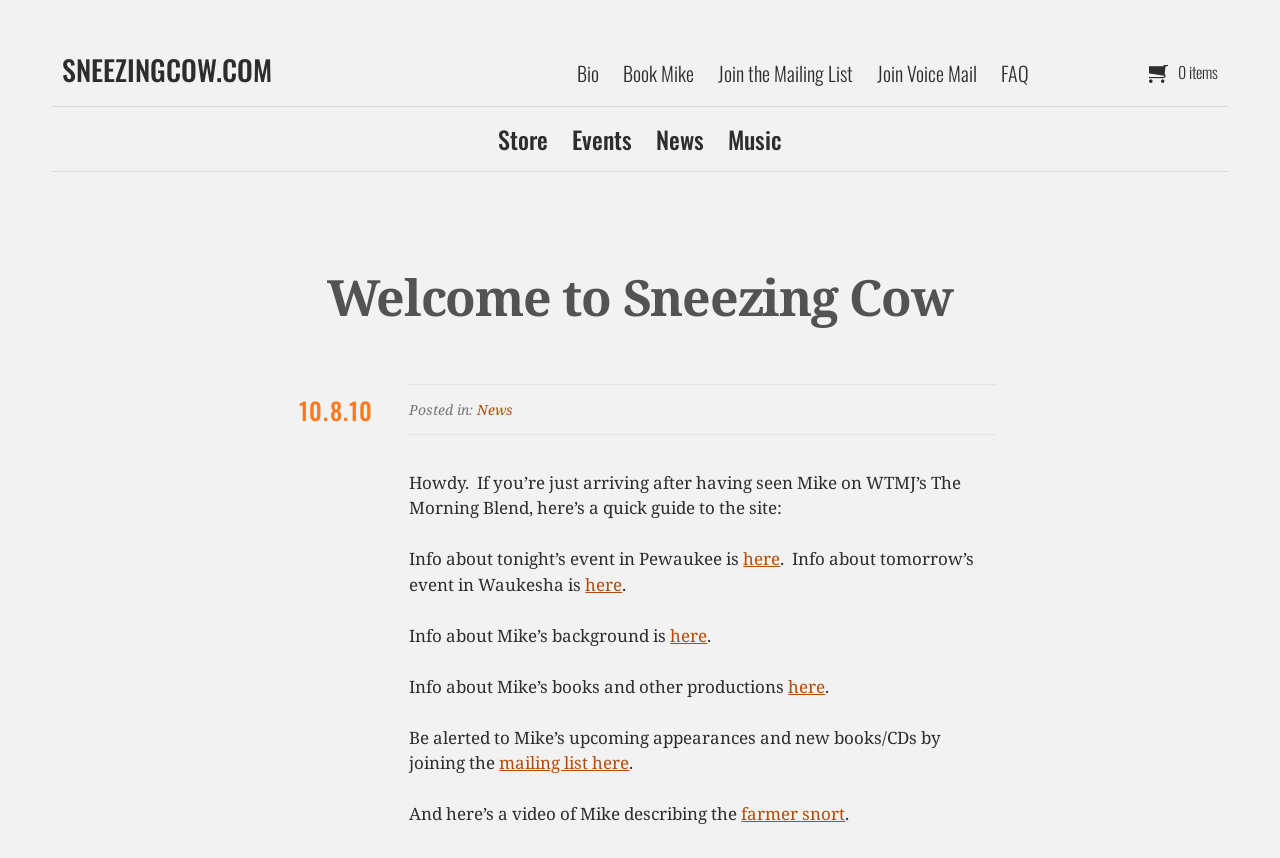Locate the bounding box coordinates of the clickable element to fulfill the following instruction: "Click on the 'Store' link". Provide the coordinates as four float numbers between 0 and 1 in the format [left, top, right, bottom].

[0.381, 0.139, 0.436, 0.185]